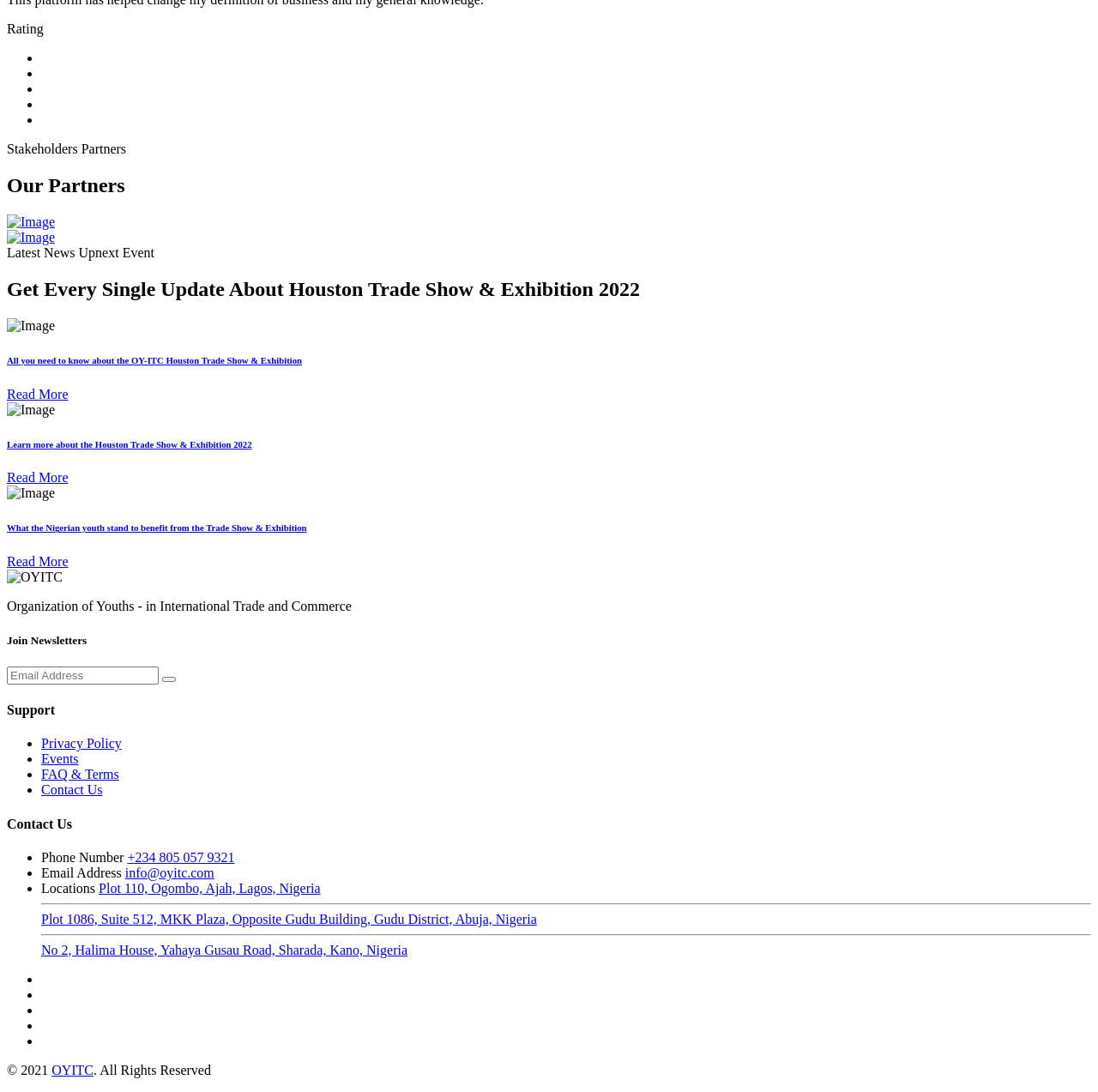Please identify the bounding box coordinates of the area I need to click to accomplish the following instruction: "Click the 'Read More' link".

[0.006, 0.354, 0.062, 0.367]